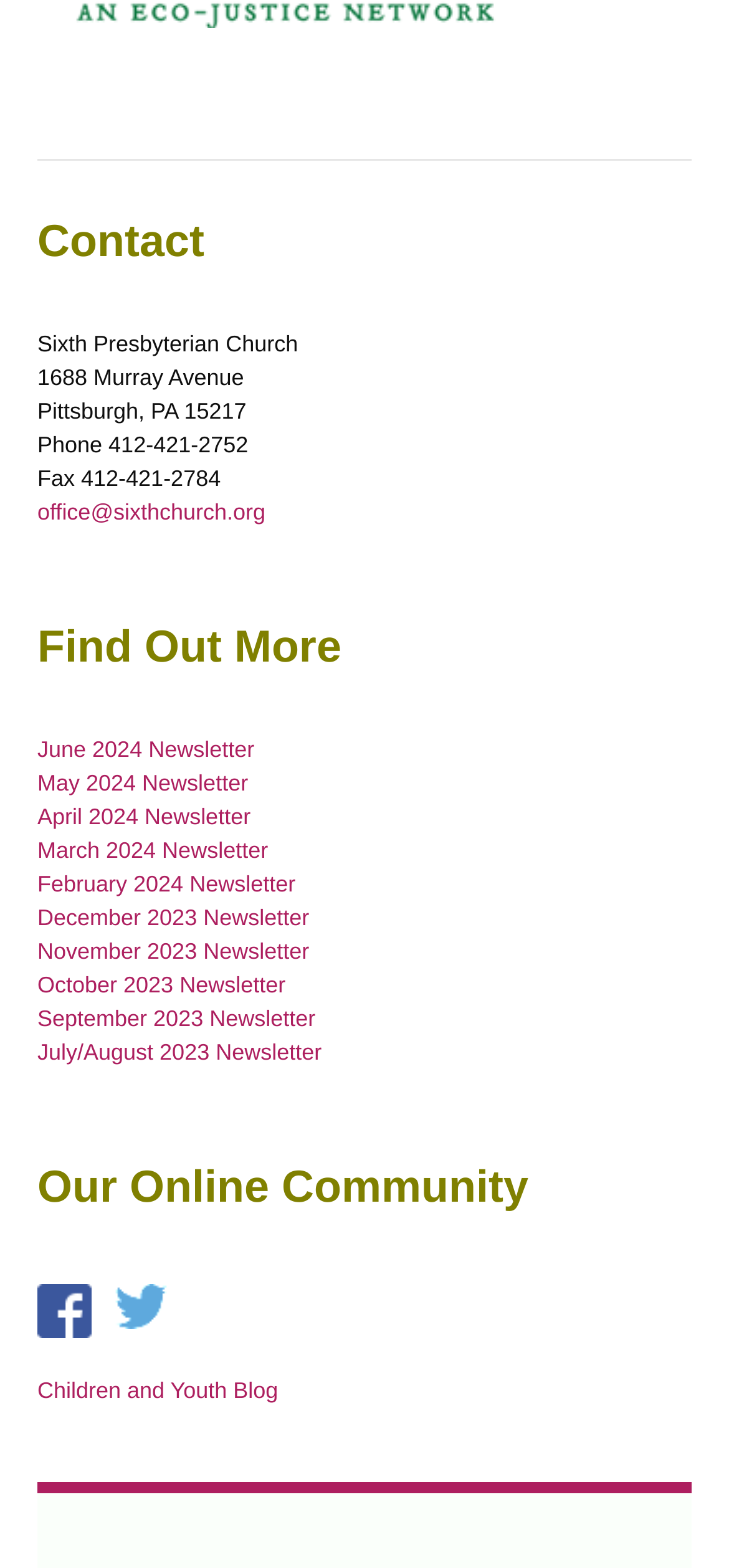Find the bounding box coordinates of the element I should click to carry out the following instruction: "Open the 'Facebook' link".

[0.051, 0.834, 0.126, 0.851]